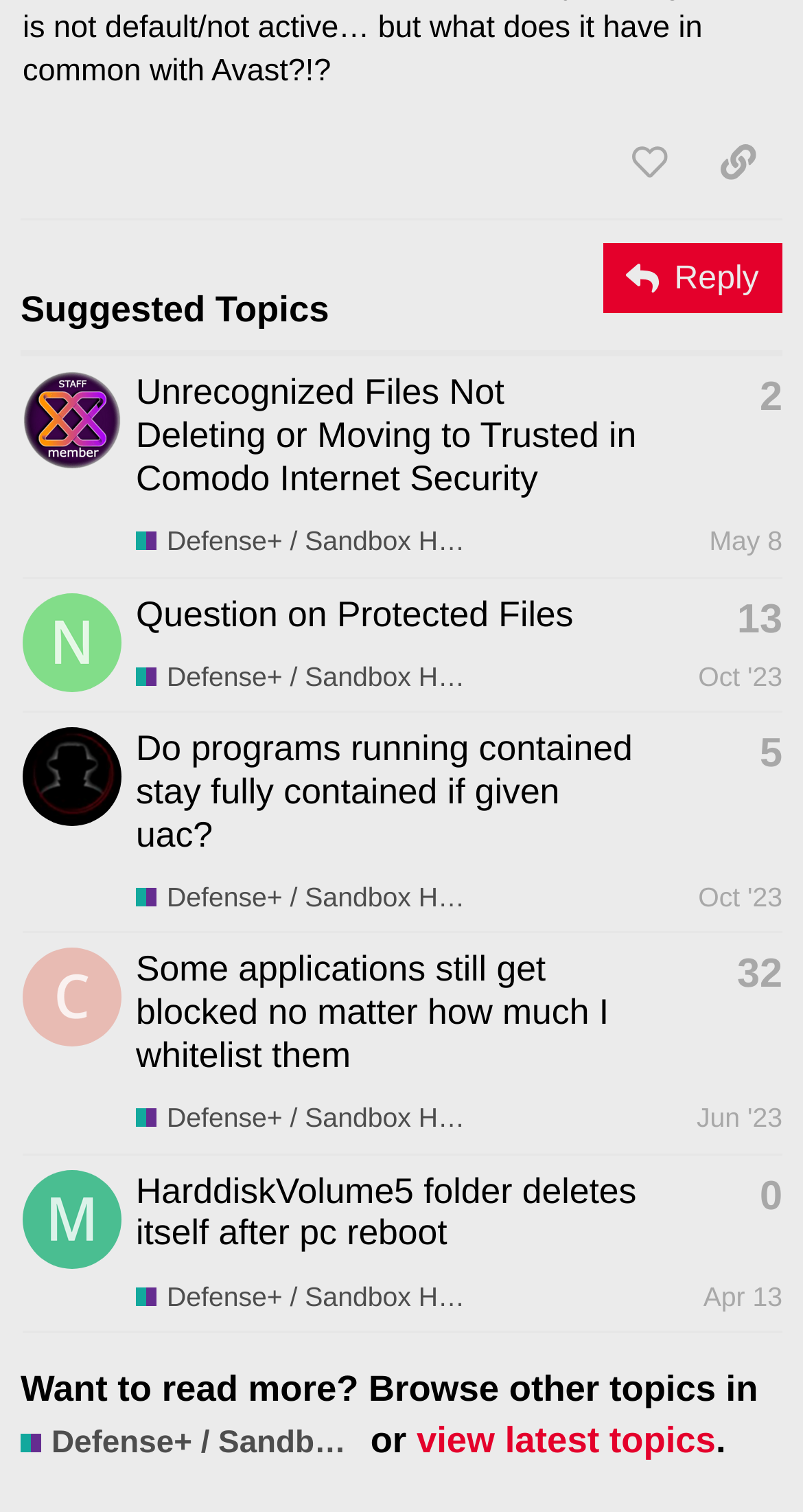Identify the bounding box coordinates of the element to click to follow this instruction: 'Click on Black Balsam'. Ensure the coordinates are four float values between 0 and 1, provided as [left, top, right, bottom].

None